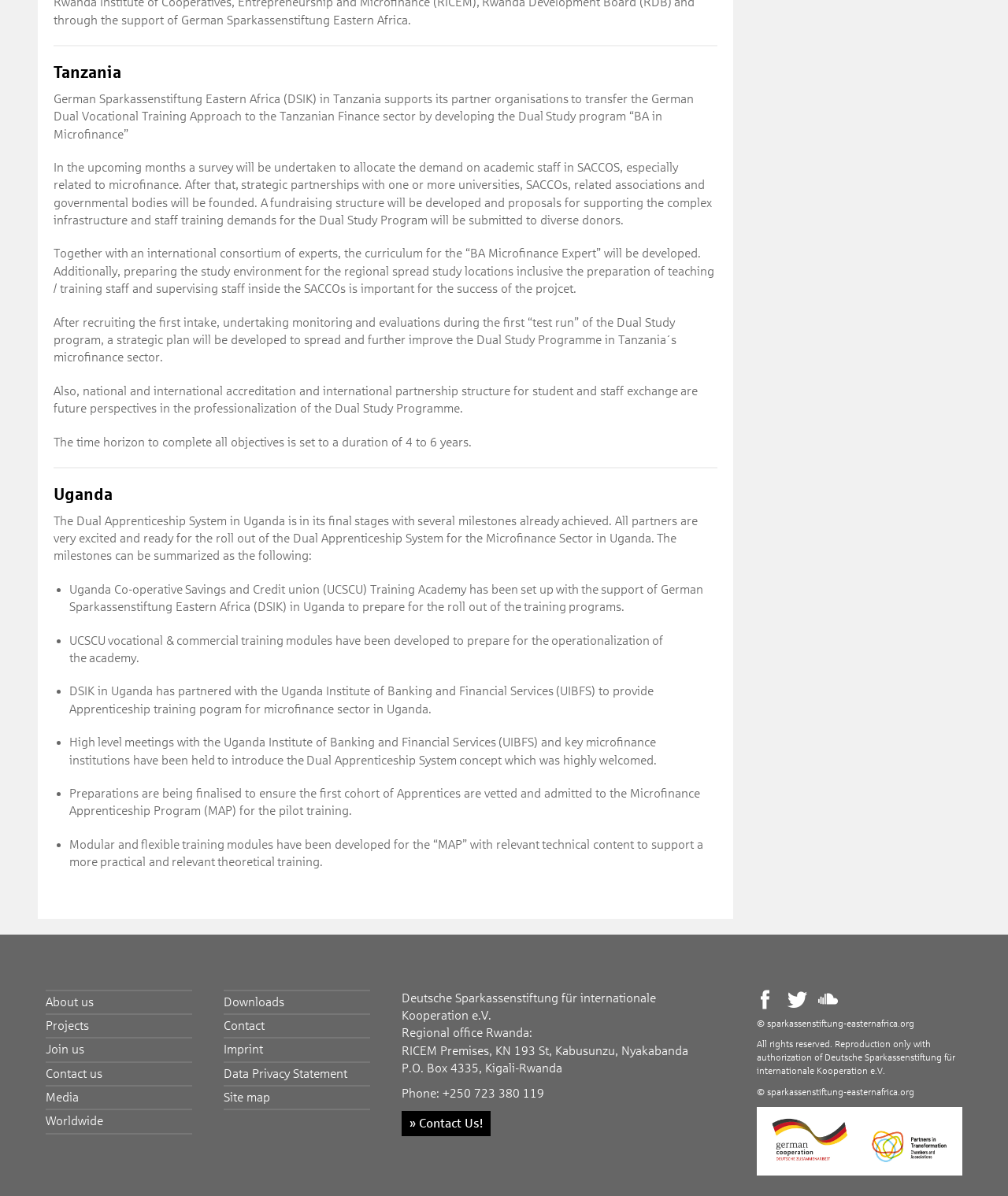Answer with a single word or phrase: 
What is the purpose of the Dual Study program?

To develop the Dual Study program in Microfinance